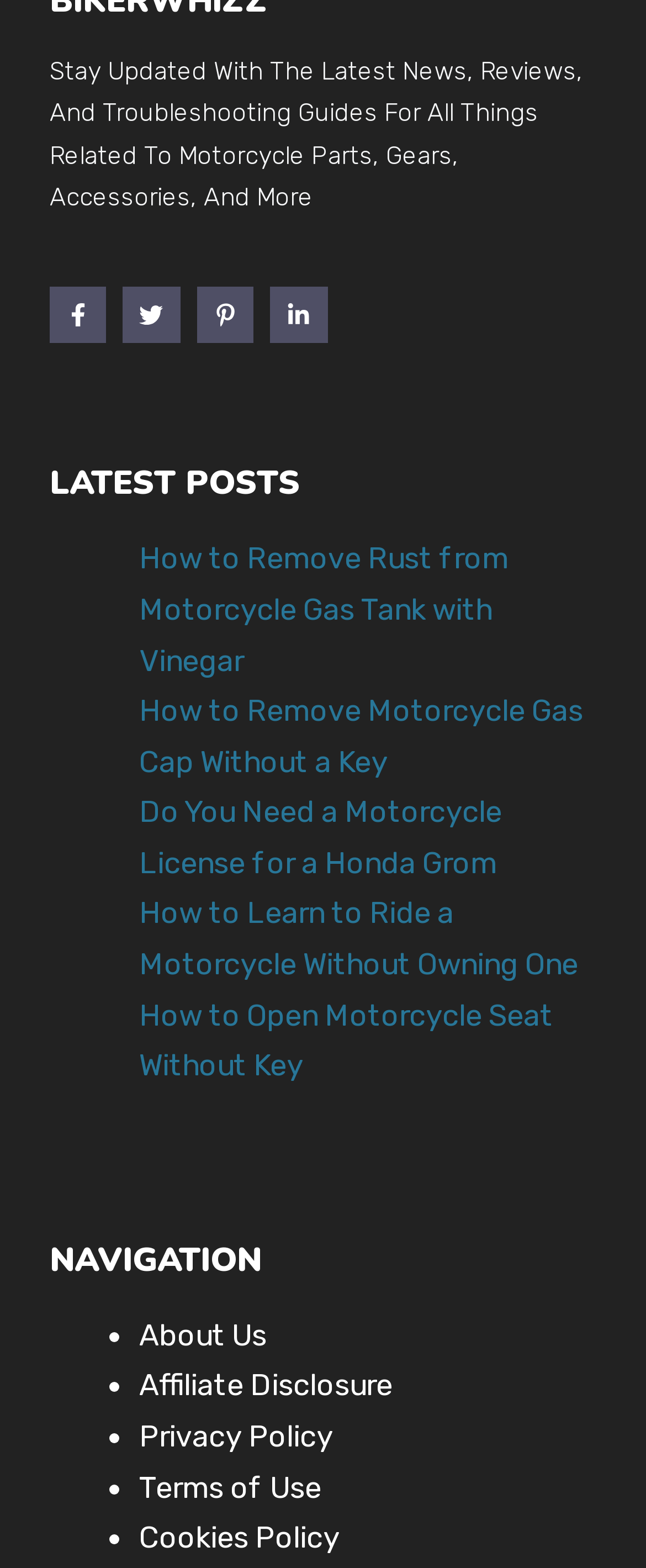Select the bounding box coordinates of the element I need to click to carry out the following instruction: "Read the latest post about removing rust from motorcycle gas tank".

[0.215, 0.345, 0.787, 0.433]